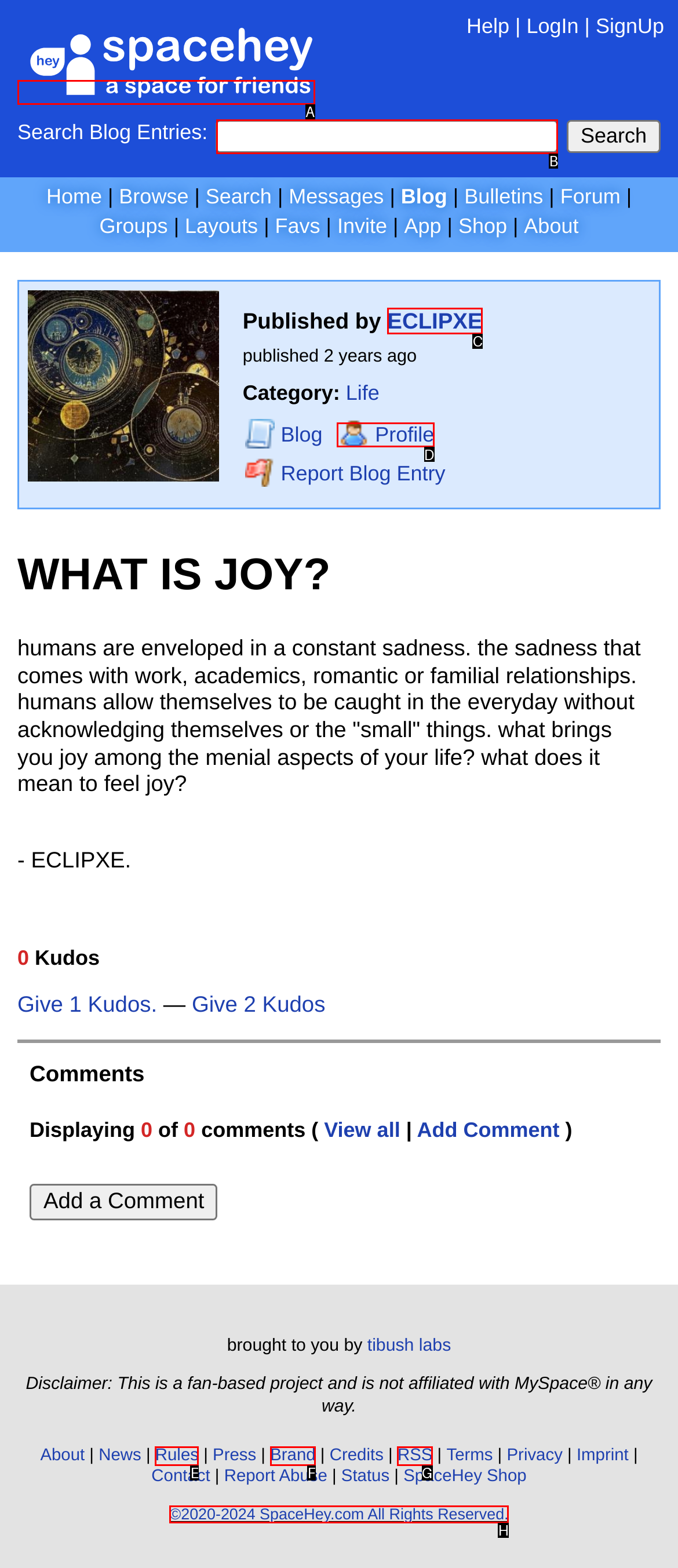Based on the element description: ©2020-2024 SpaceHey.com All Rights Reserved., choose the HTML element that matches best. Provide the letter of your selected option.

H